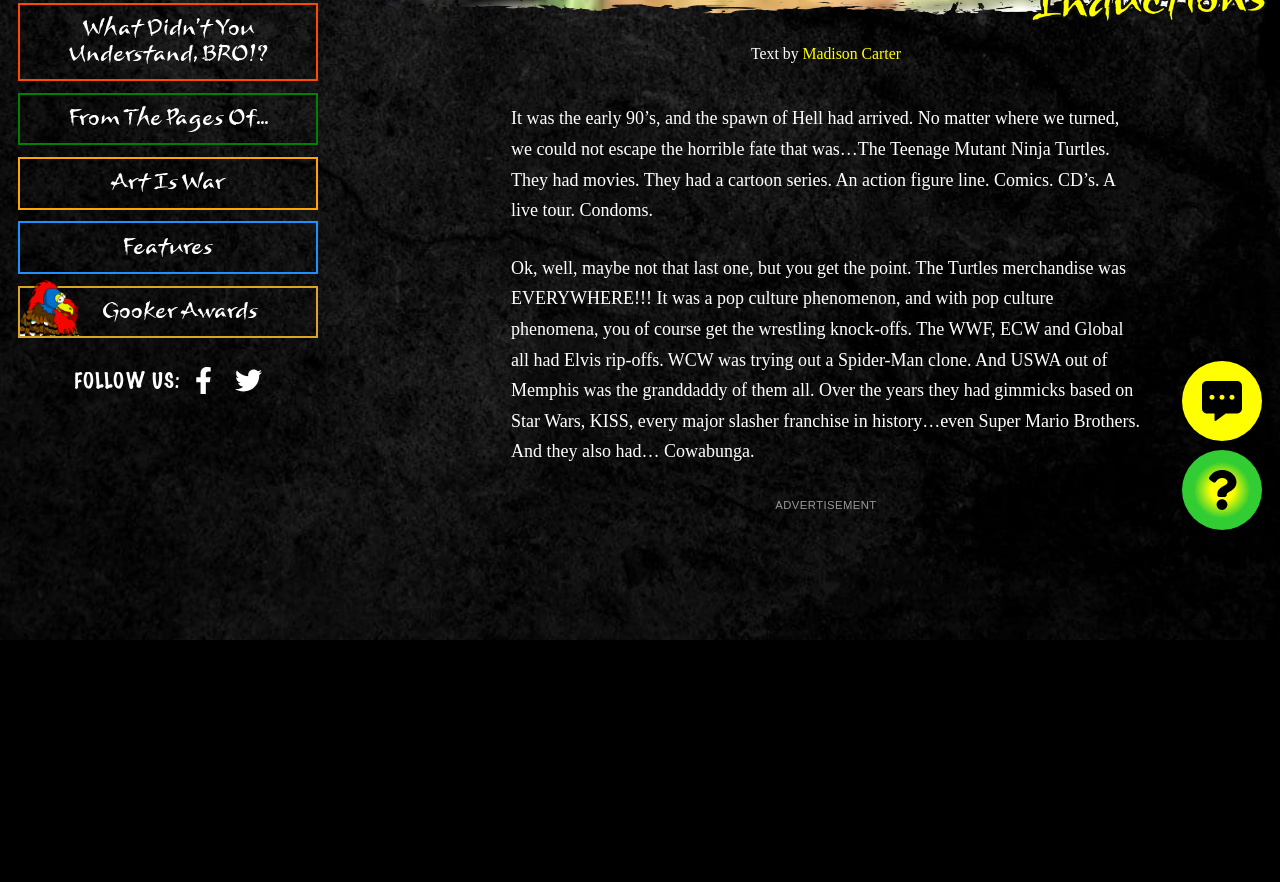Using the provided element description: "From The Pages Of...", determine the bounding box coordinates of the corresponding UI element in the screenshot.

[0.014, 0.105, 0.248, 0.165]